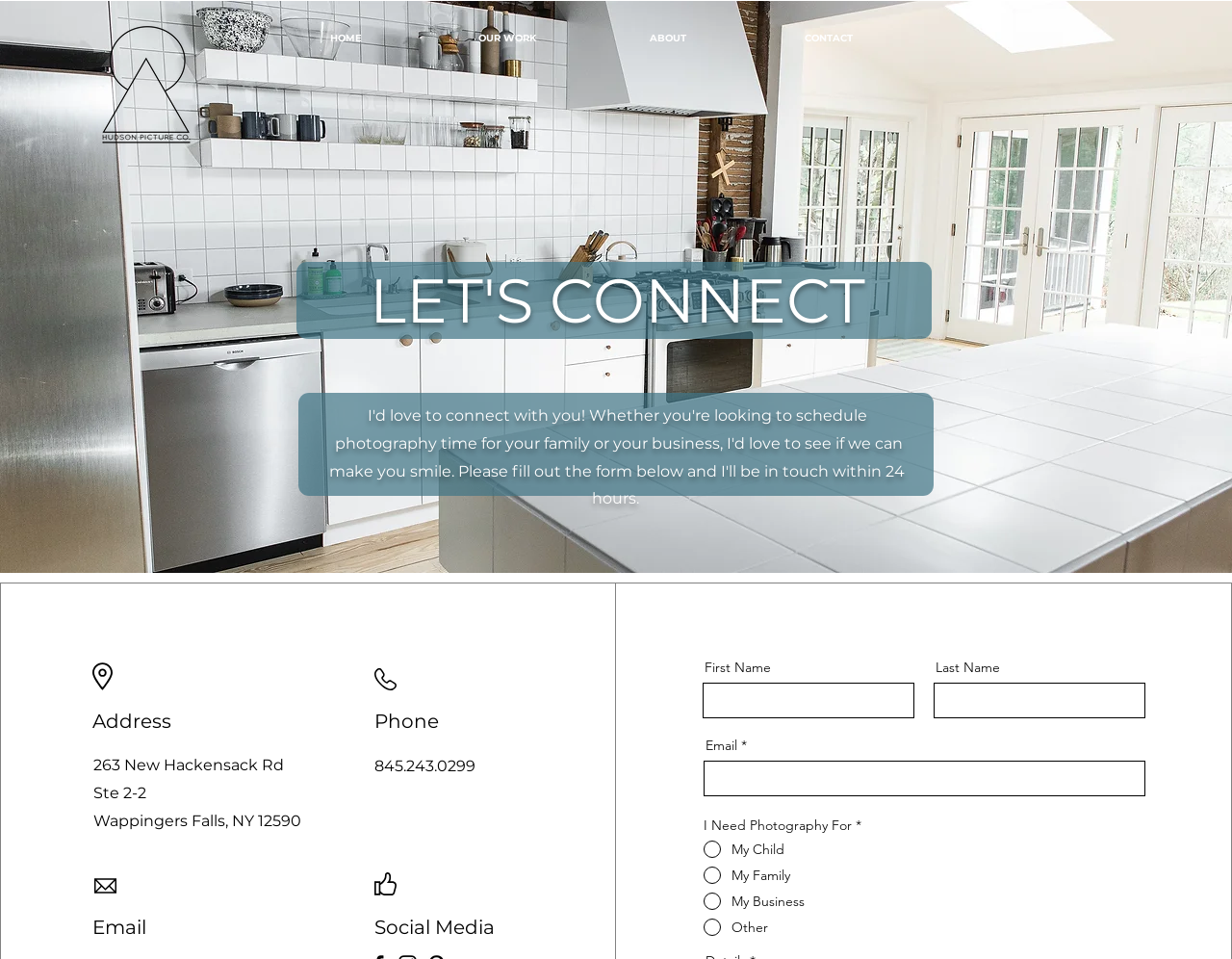Determine the bounding box coordinates of the clickable element necessary to fulfill the instruction: "Read about 'Chemicals Exporter in Argentina'". Provide the coordinates as four float numbers within the 0 to 1 range, i.e., [left, top, right, bottom].

None